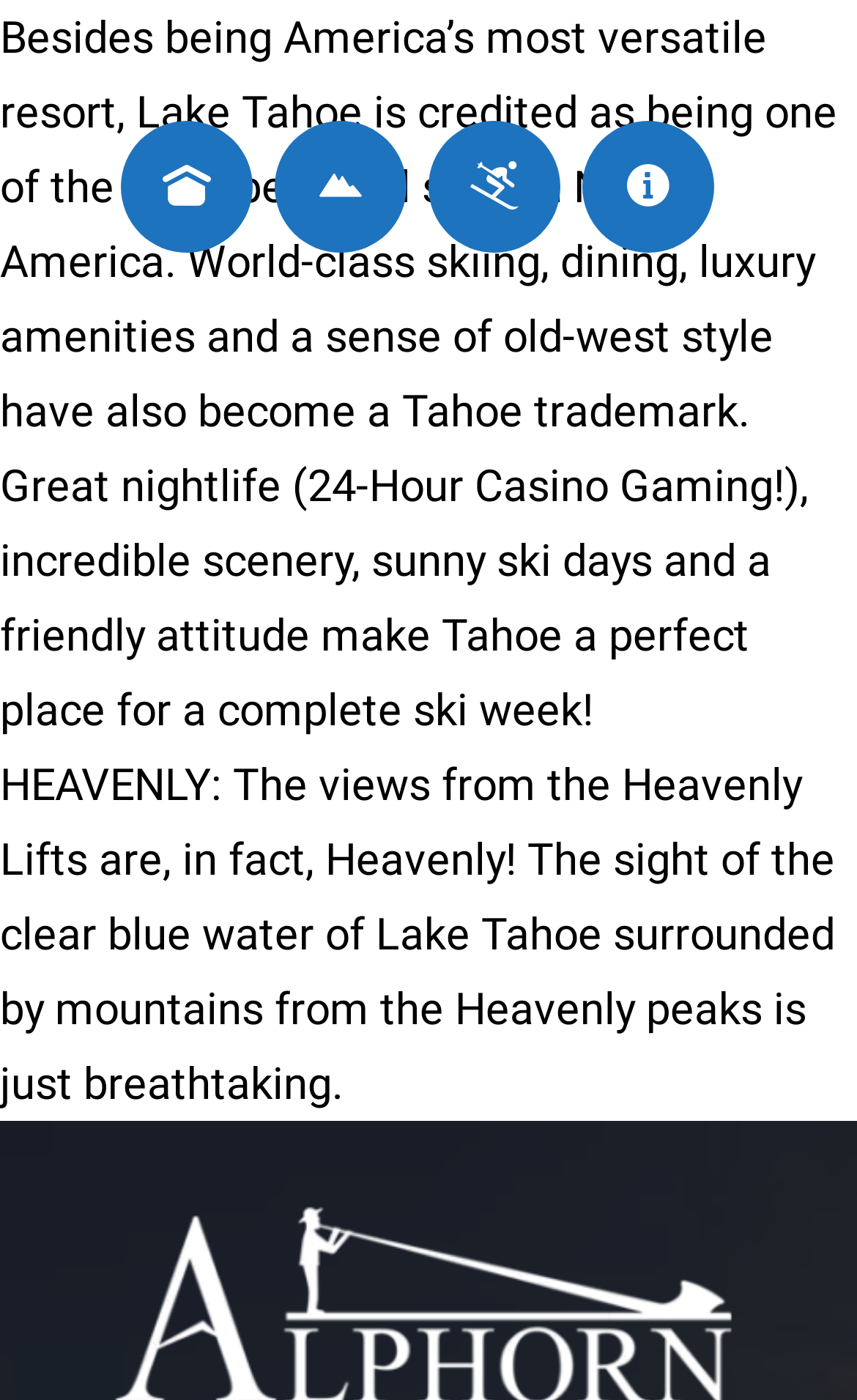What is the main attraction in Lake Tahoe? Examine the screenshot and reply using just one word or a brief phrase.

Heavenly Lifts